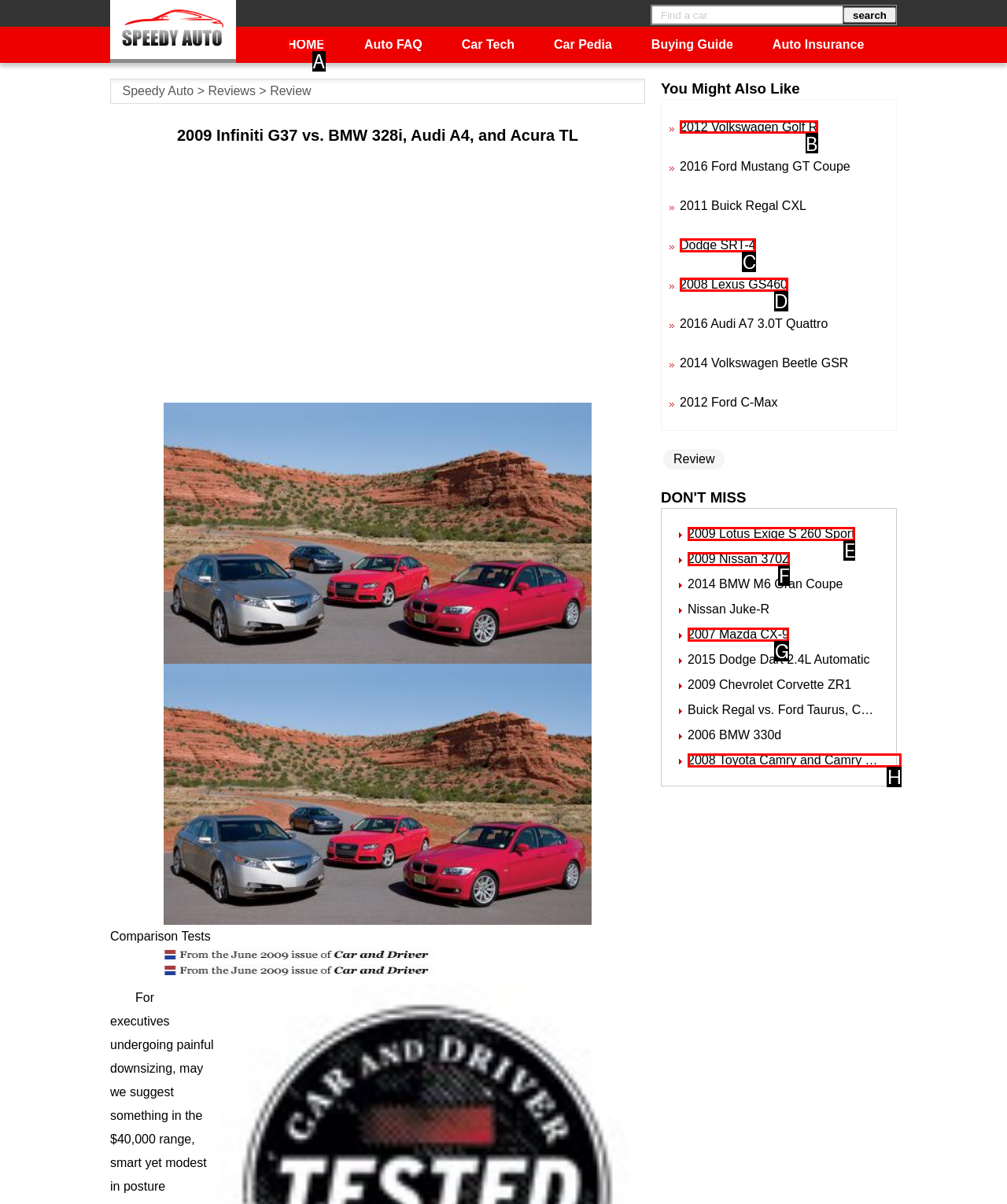Point out the HTML element I should click to achieve the following: View the review of 2012 Volkswagen Golf R Reply with the letter of the selected element.

B